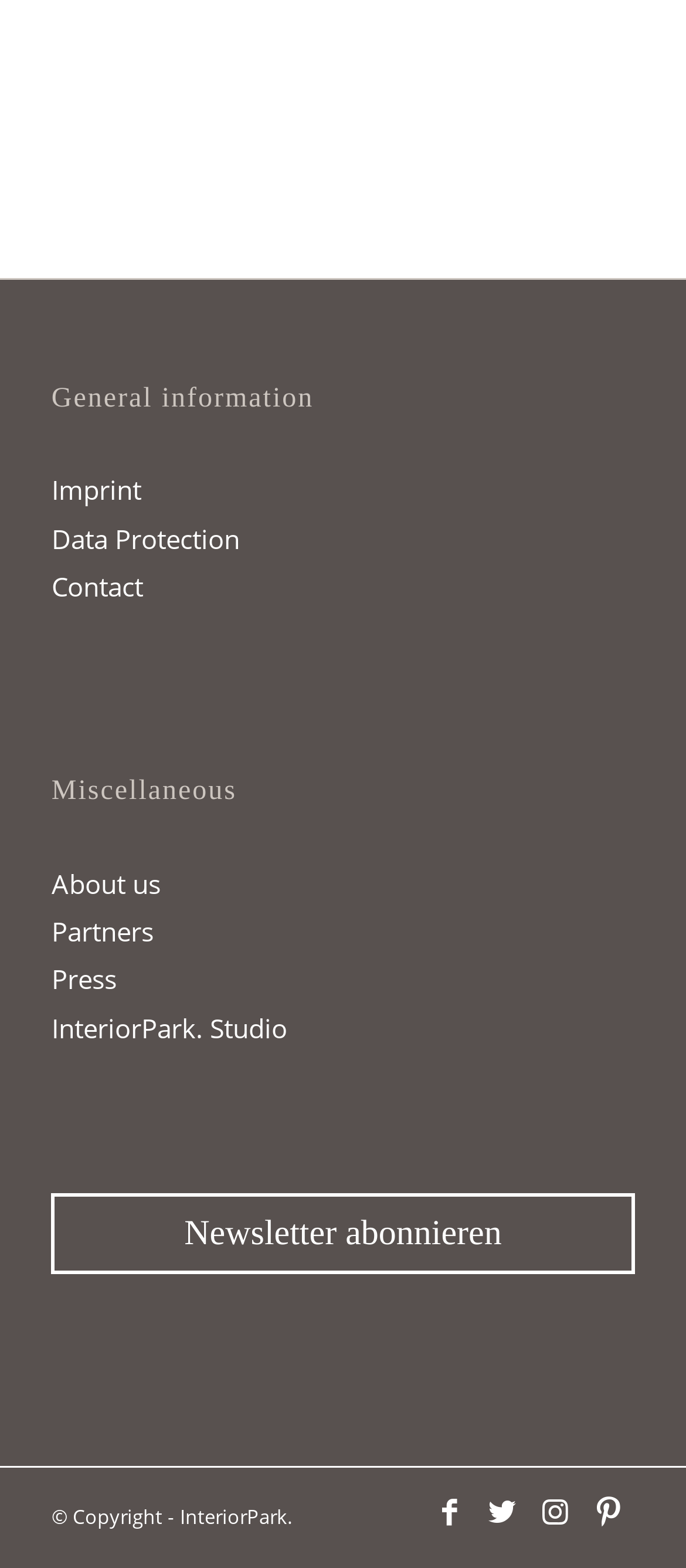Please locate the bounding box coordinates of the element that should be clicked to achieve the given instruction: "Learn about the company".

[0.075, 0.548, 0.925, 0.579]